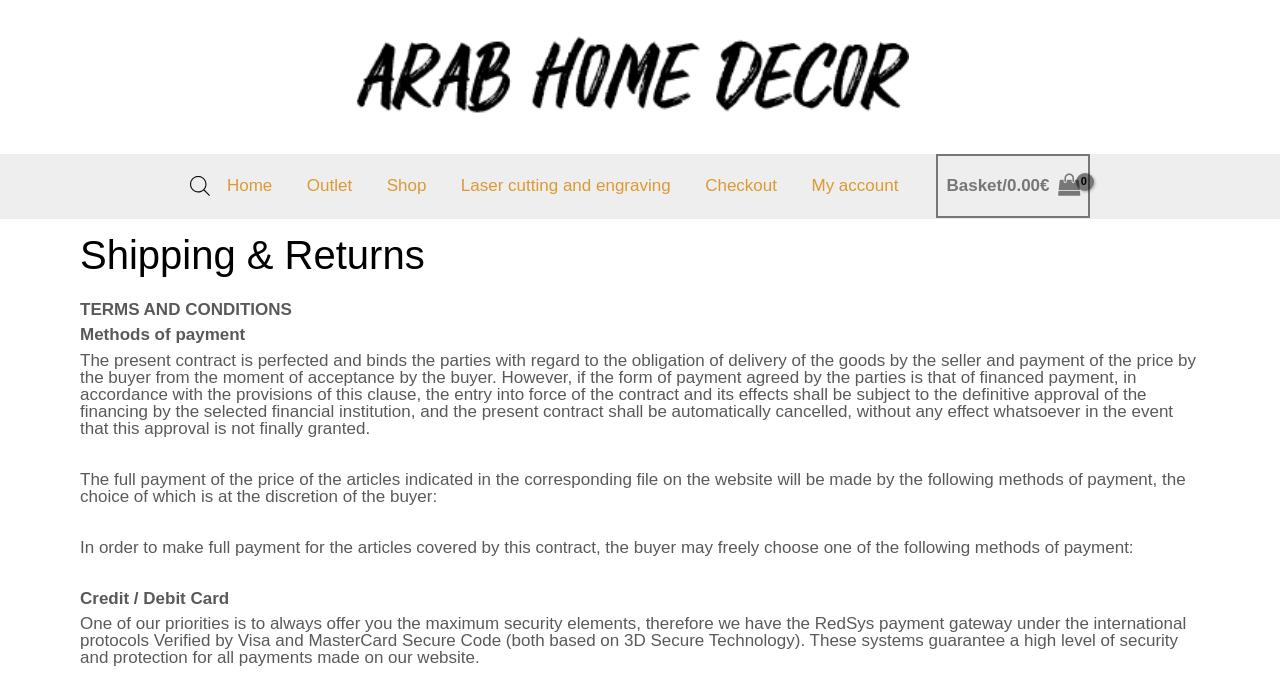What is the condition for the contract to be perfected and binding?
Answer the question in a detailed and comprehensive manner.

The condition for the contract to be perfected and binding can be found in the 'TERMS AND CONDITIONS' section, where it states that the contract is perfected and binds the parties with regard to the obligation of delivery of the goods by the seller and payment of the price by the buyer from the moment of acceptance by the buyer.